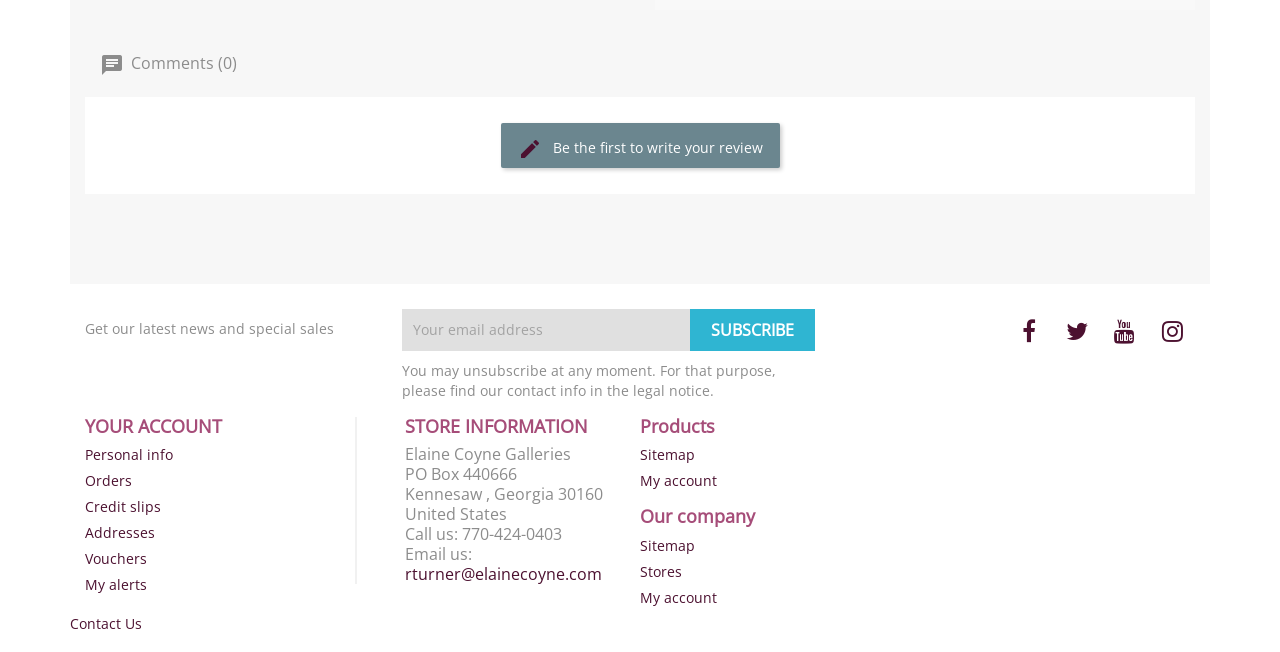Pinpoint the bounding box coordinates of the element to be clicked to execute the instruction: "Subscribe to newsletter".

[0.539, 0.473, 0.637, 0.538]